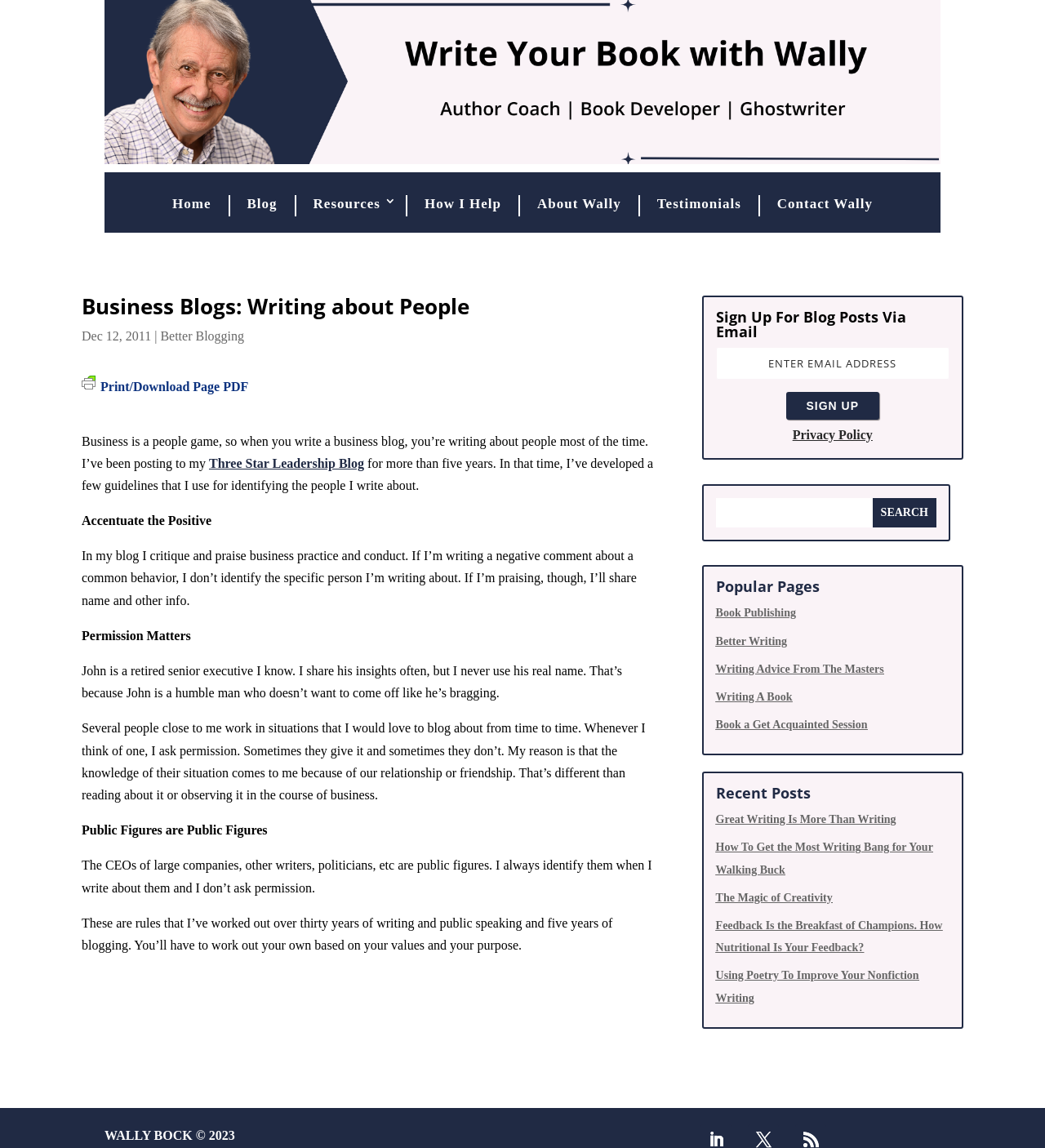Determine the bounding box coordinates for the element that should be clicked to follow this instruction: "Enter email address to sign up for blog posts". The coordinates should be given as four float numbers between 0 and 1, in the format [left, top, right, bottom].

[0.685, 0.302, 0.909, 0.331]